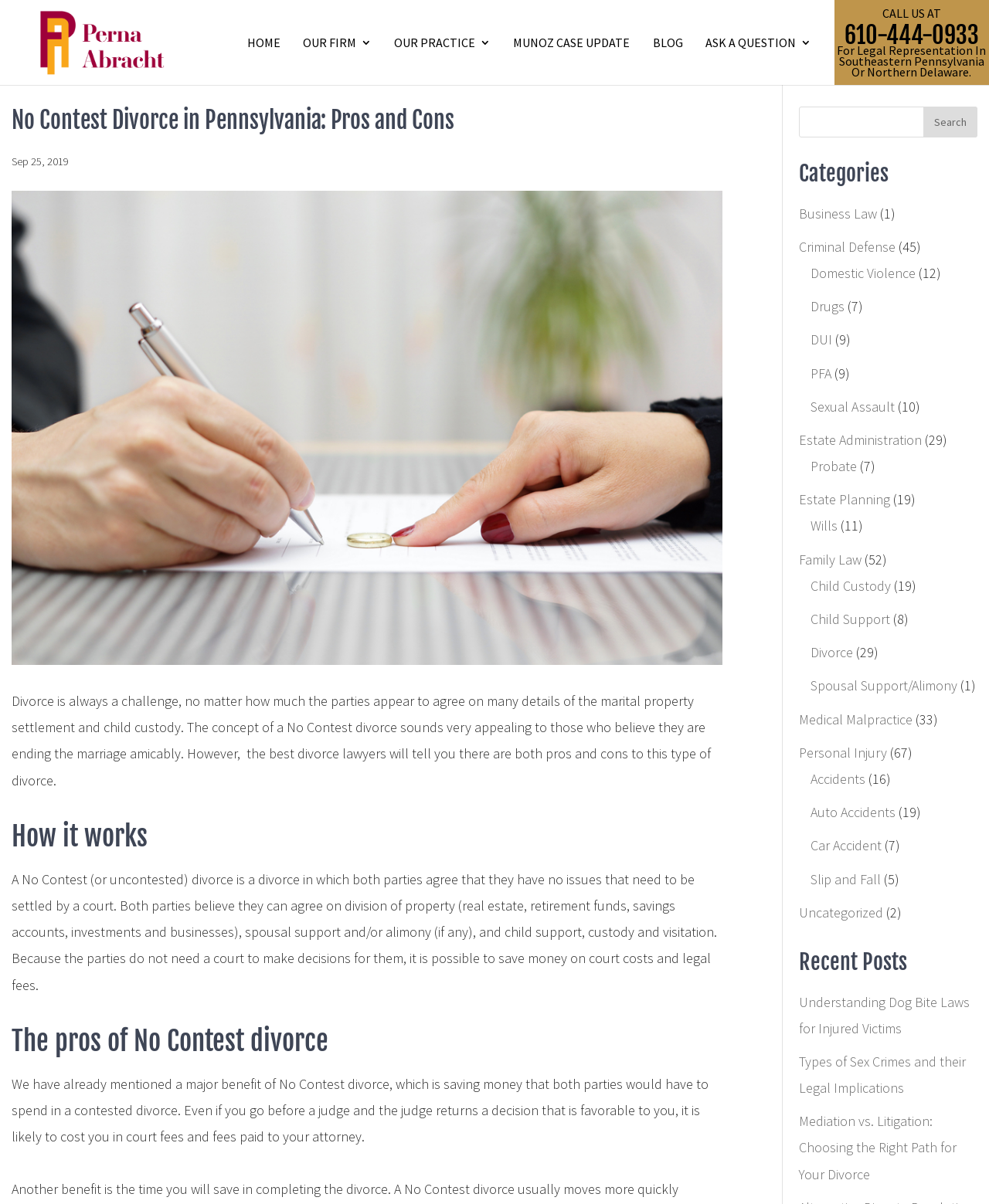Specify the bounding box coordinates of the region I need to click to perform the following instruction: "Search for something". The coordinates must be four float numbers in the range of 0 to 1, i.e., [left, top, right, bottom].

[0.808, 0.089, 0.988, 0.114]